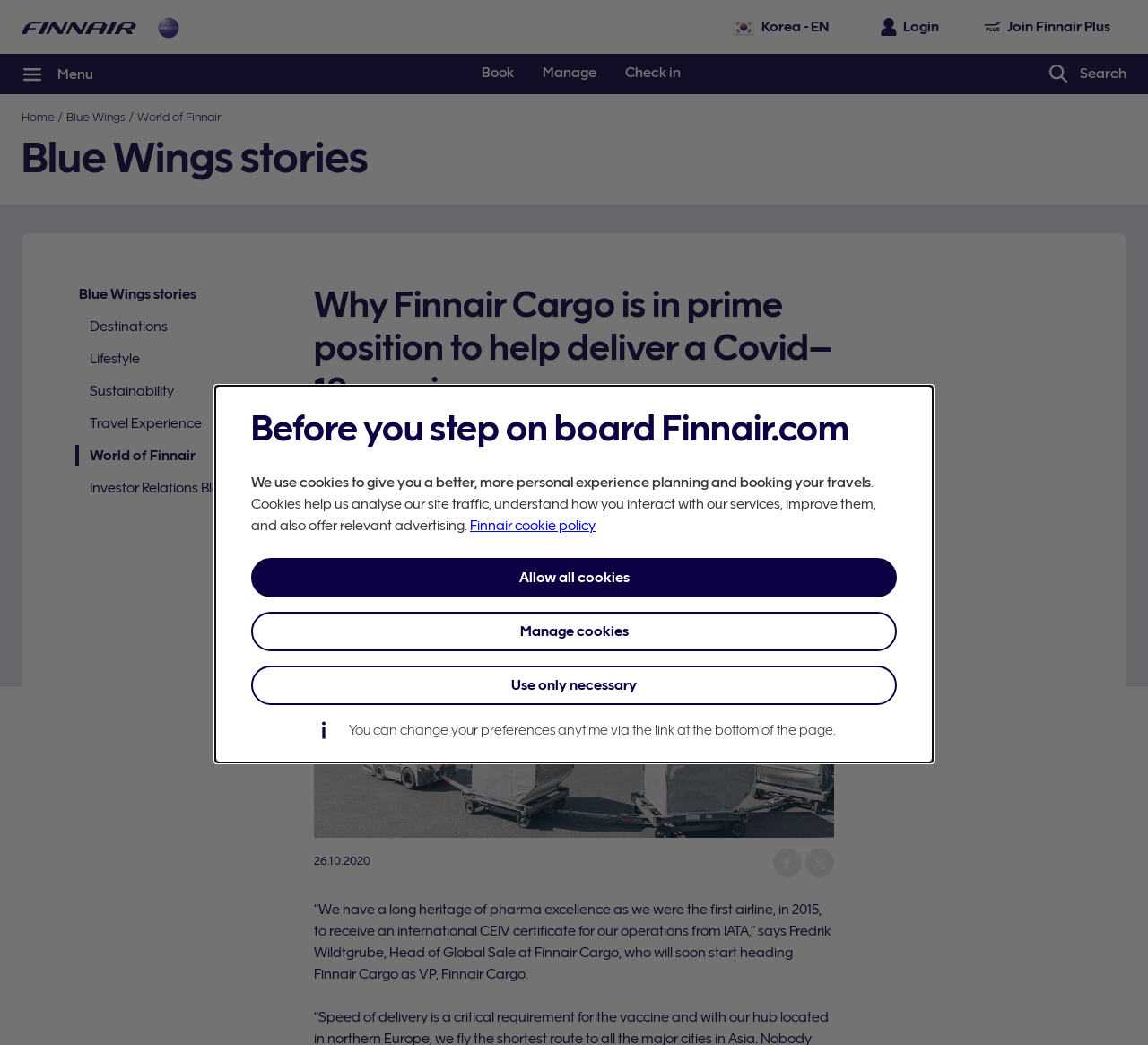Provide a brief response in the form of a single word or phrase:
What is the title of the navigation element?

World of Finnair